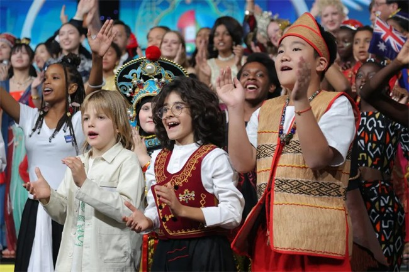Generate a detailed caption for the image.

In this vibrant scene from a multicultural talent showcase, a diverse group of children enthusiastically participates by singing and clapping along as they celebrate their heritage. In the foreground, three children stand out: a young boy dressed in a traditional outfit with a colorful hat, a girl wearing a folkloric dress, and a boy with glasses and a vintage-style shirt. Their expressions of joy and excitement capture the spirit of community and cultural exchange. The audience behind them, adorned in various traditional garments, further enhances the festive atmosphere, reflecting a melting pot of cultures coming together through music and performance.